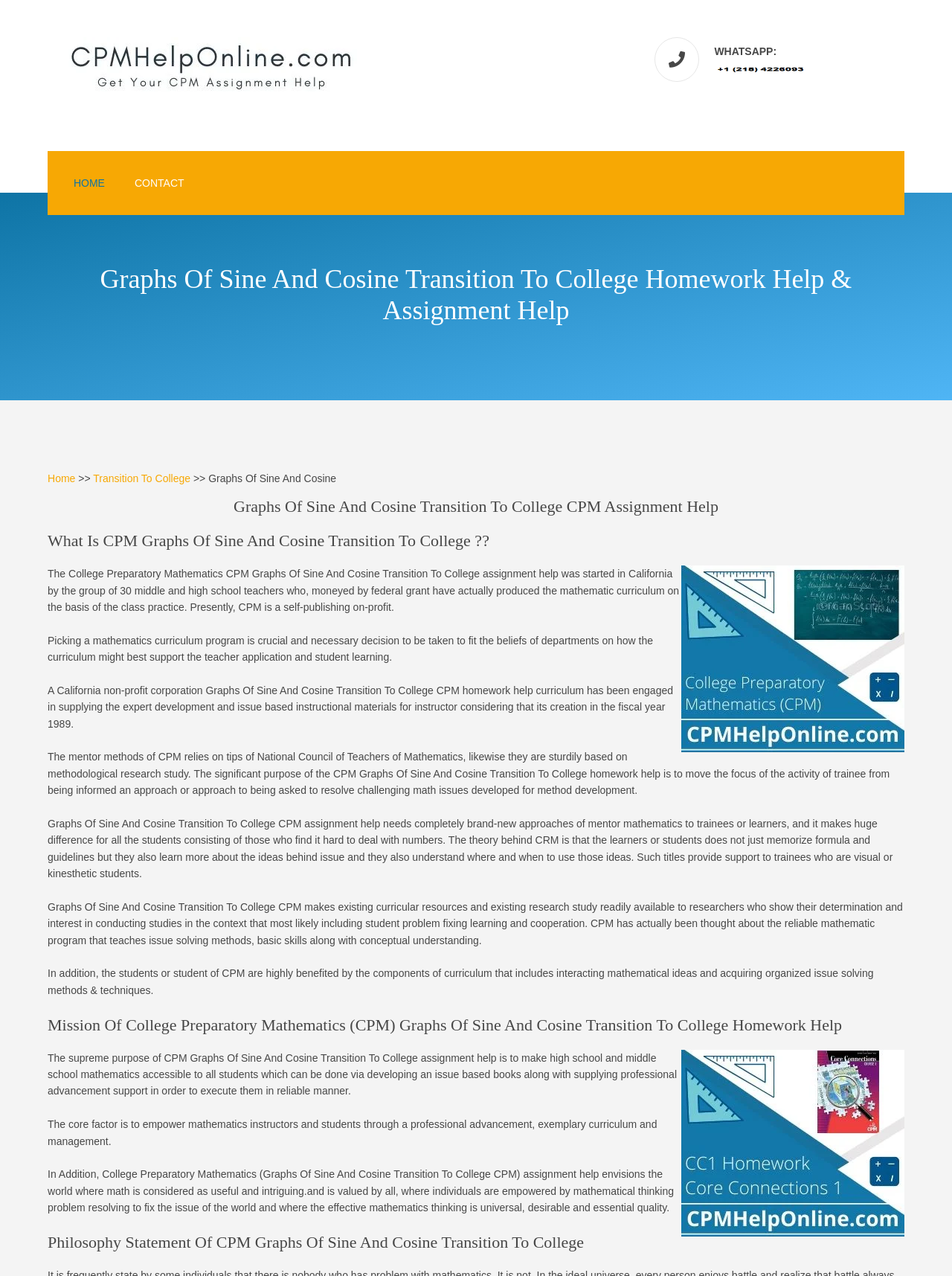Locate the bounding box of the user interface element based on this description: "Transition To College".

[0.103, 0.344, 0.205, 0.353]